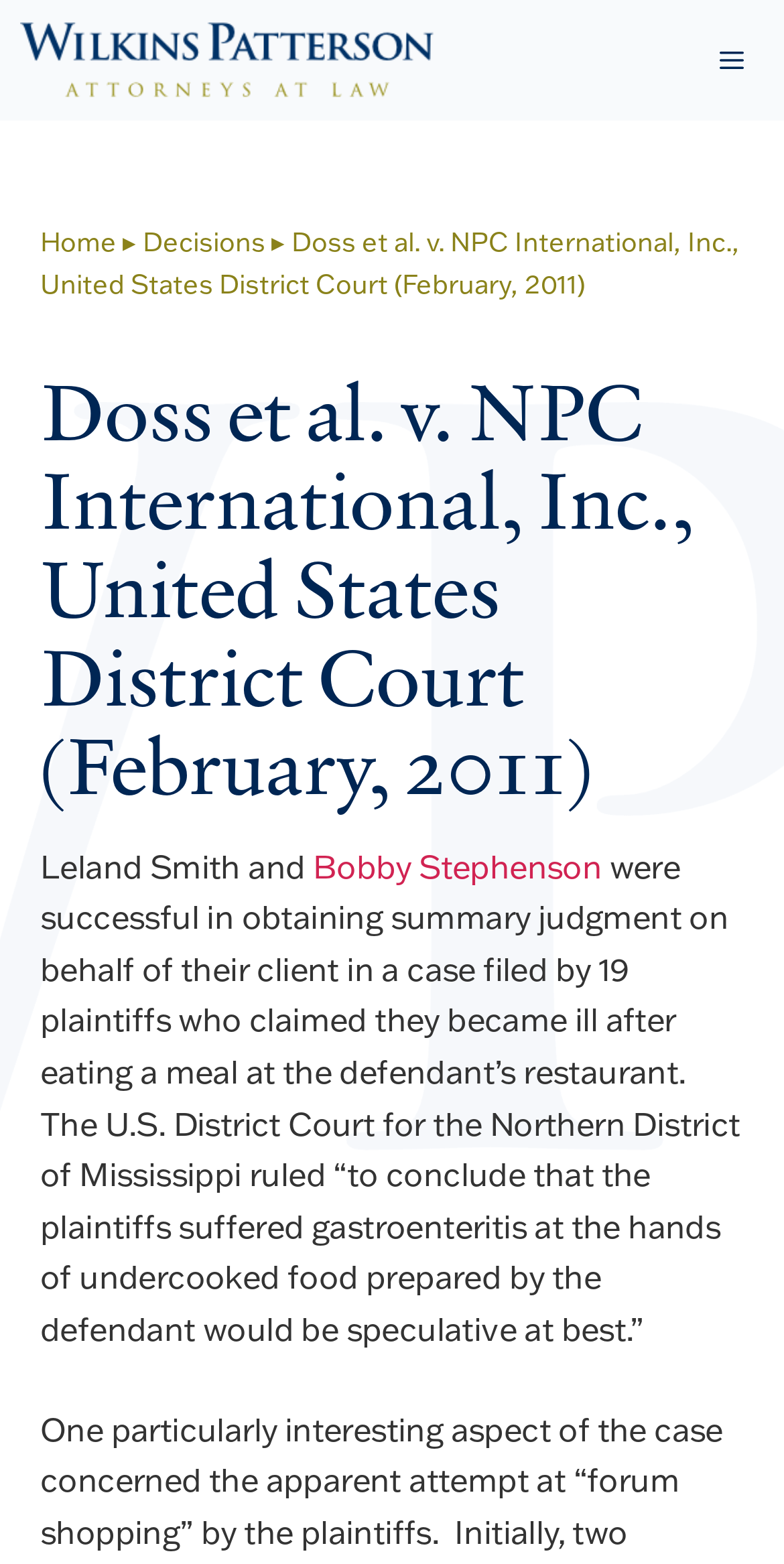Please look at the image and answer the question with a detailed explanation: What was the alleged cause of the plaintiffs' illness?

The alleged cause of the plaintiffs' illness can be found in the main content section of the webpage, where it says 'the plaintiffs suffered gastroenteritis at the hands of undercooked food prepared by the defendant'.